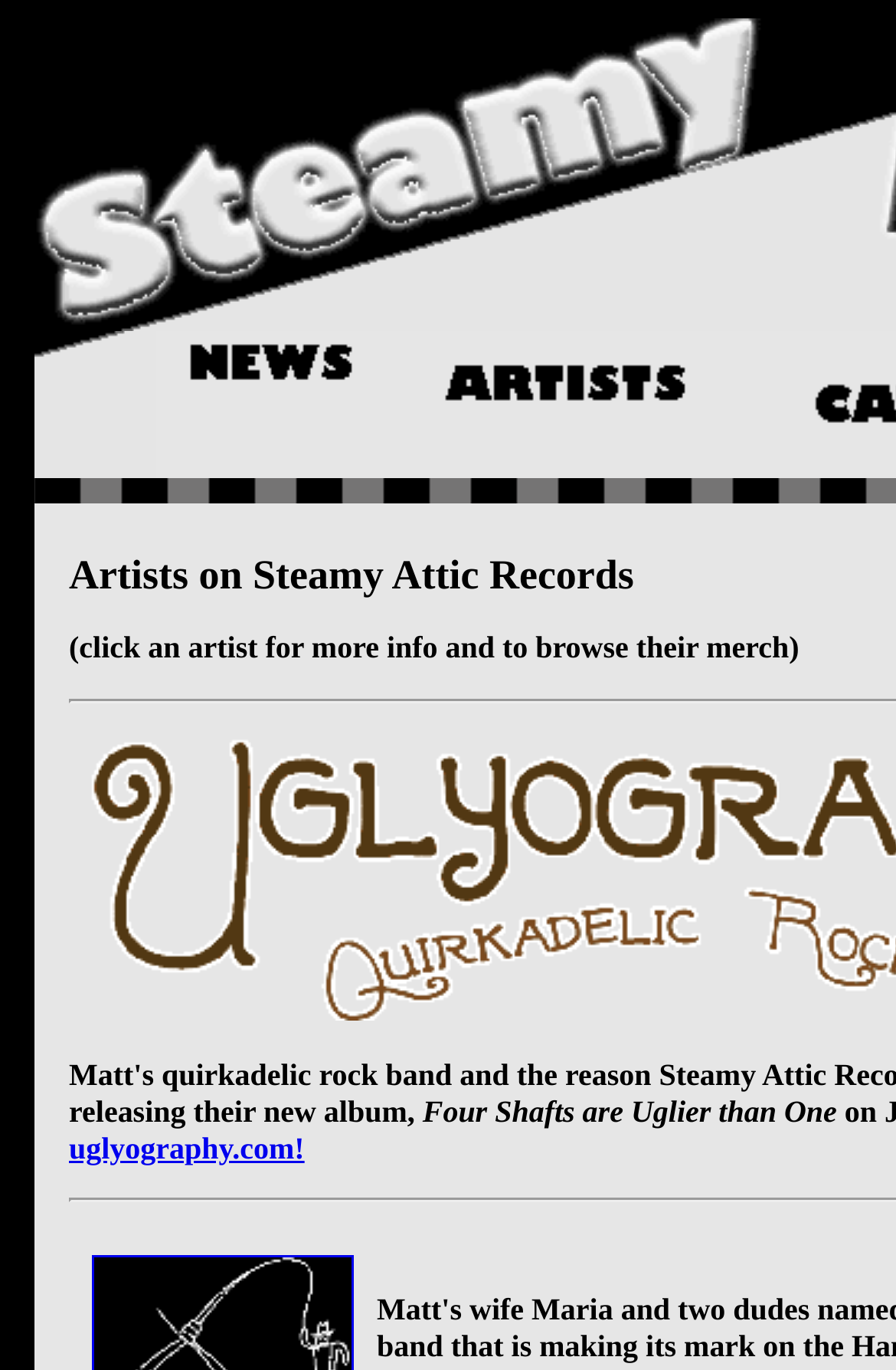What is the text of the static text element?
Using the visual information, respond with a single word or phrase.

Four Shafts are Uglier than One